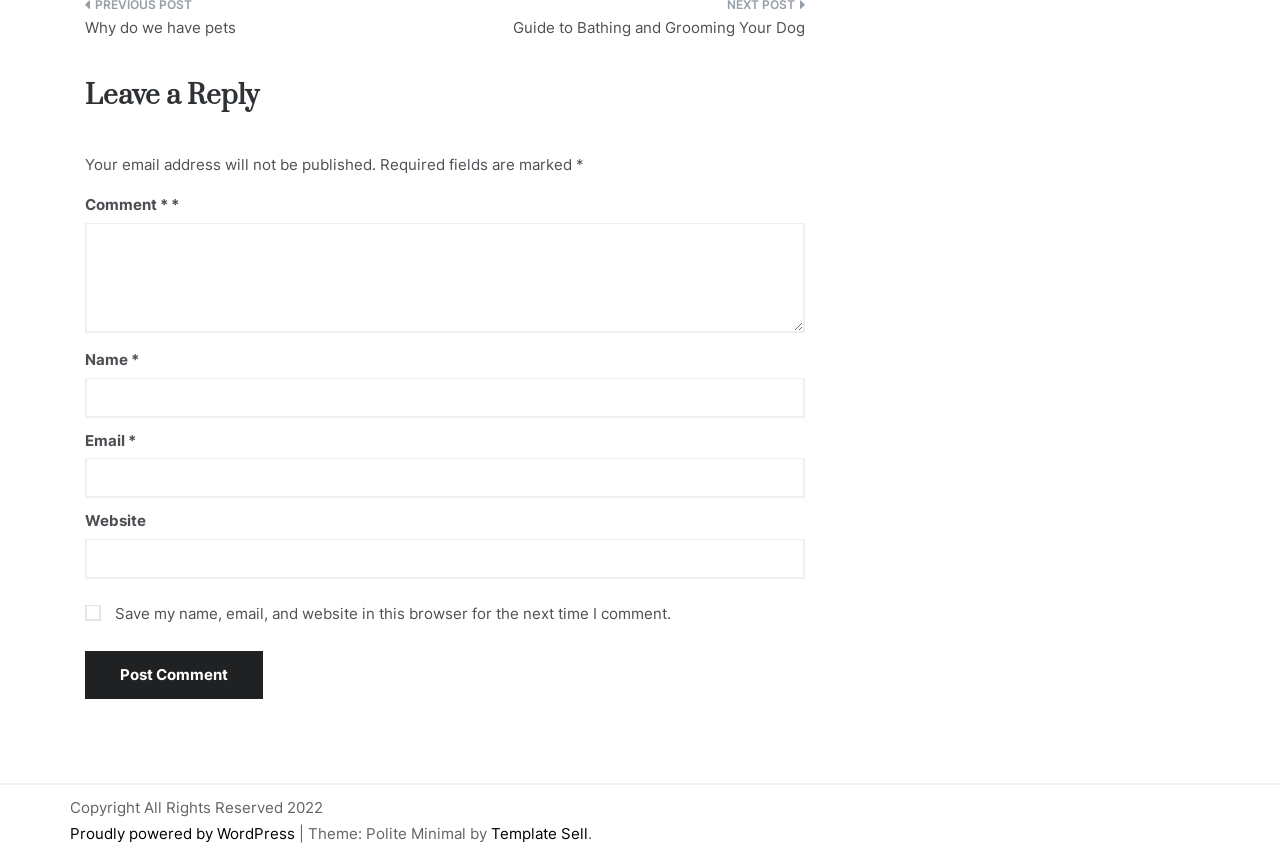Give the bounding box coordinates for the element described as: "Template Sell".

[0.384, 0.962, 0.459, 0.984]